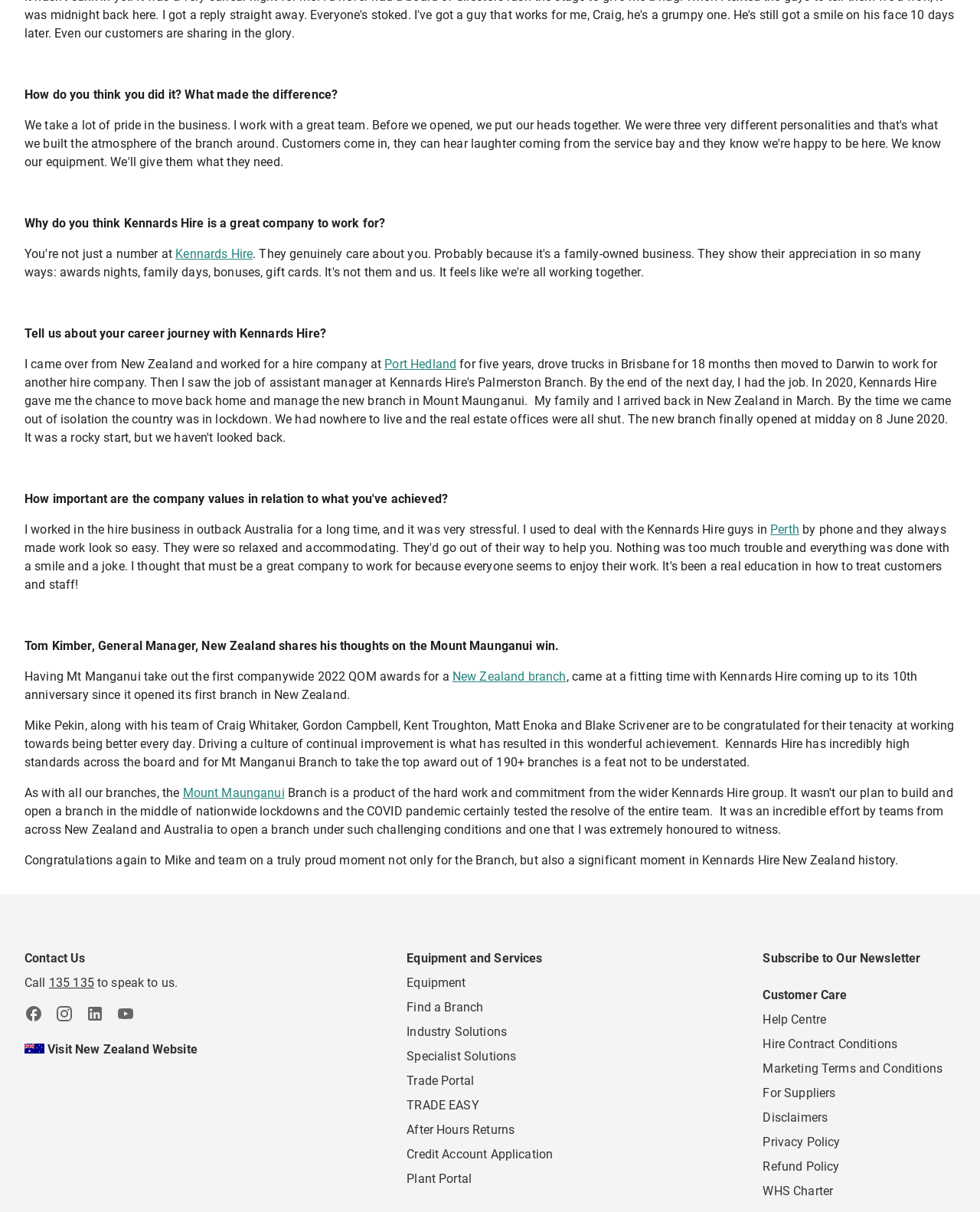Could you please study the image and provide a detailed answer to the question:
What is the name of the company?

The name of the company can be found in the top-left corner of the webpage, where it is written as a link 'Kennards Hire'.